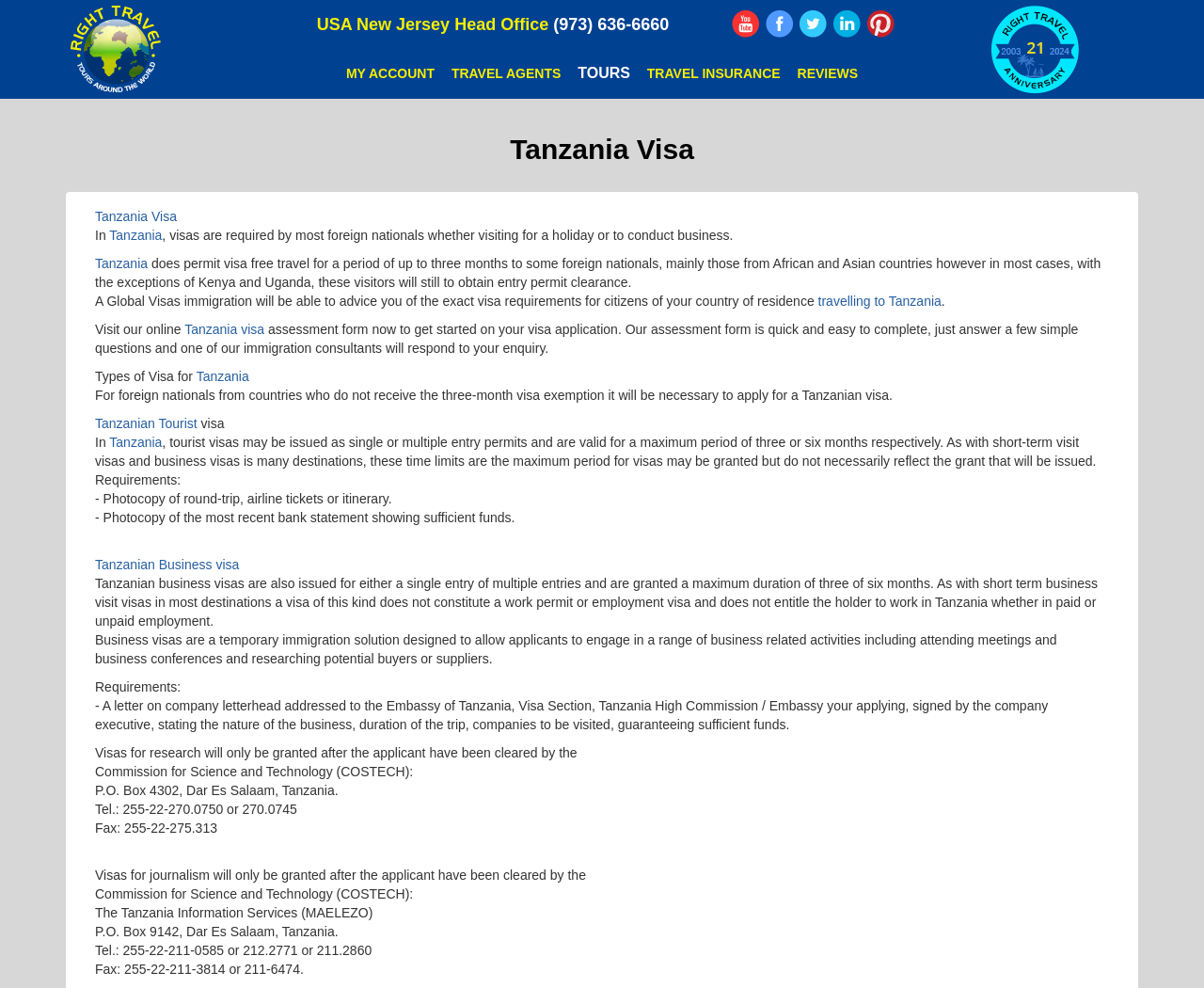What are the two types of visas mentioned for Tanzania?
Offer a detailed and full explanation in response to the question.

The webpage mentions two types of visas for Tanzania: Tourist visa and Business visa. The Tourist visa is for foreign nationals visiting Tanzania for a holiday, while the Business visa is for those engaging in business-related activities.